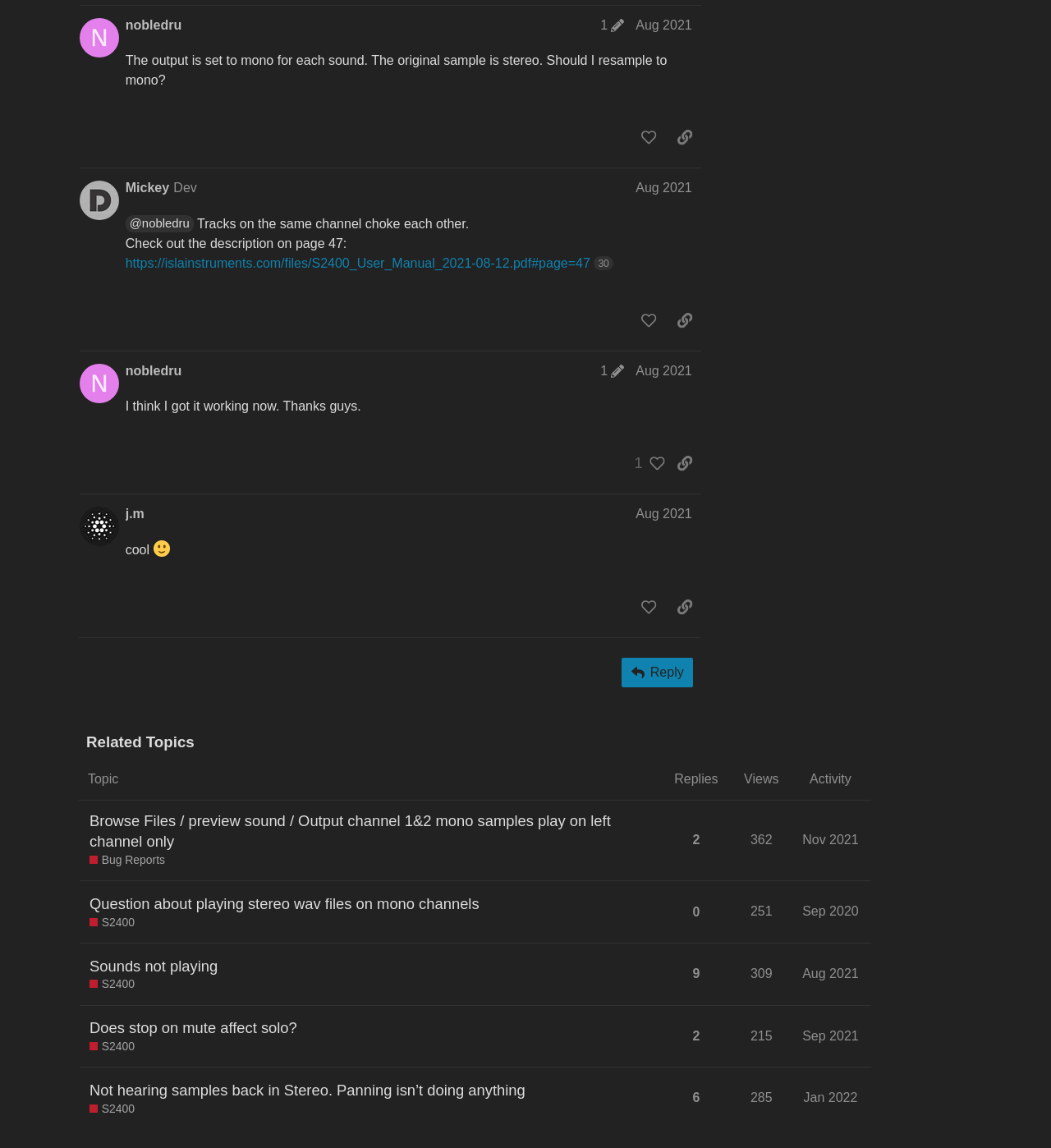By analyzing the image, answer the following question with a detailed response: What is the topic of the post by Mickey?

The post by Mickey is in the region 'post #8 by @Mickey', and the topic is indicated by the StaticText 'Tracks on the same channel choke each other'.